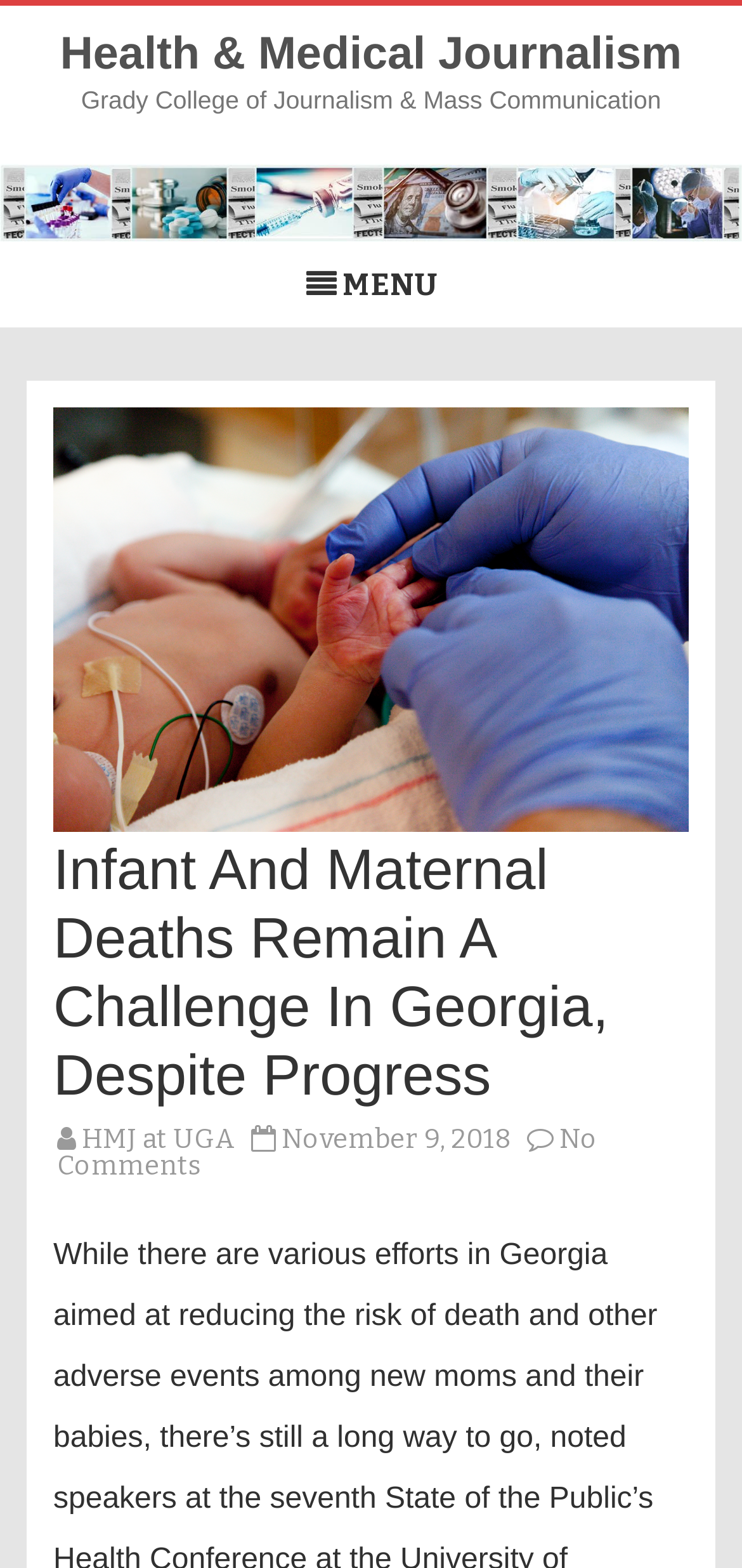What is the headline of the webpage?

Infant And Maternal Deaths Remain A Challenge In Georgia, Despite Progress